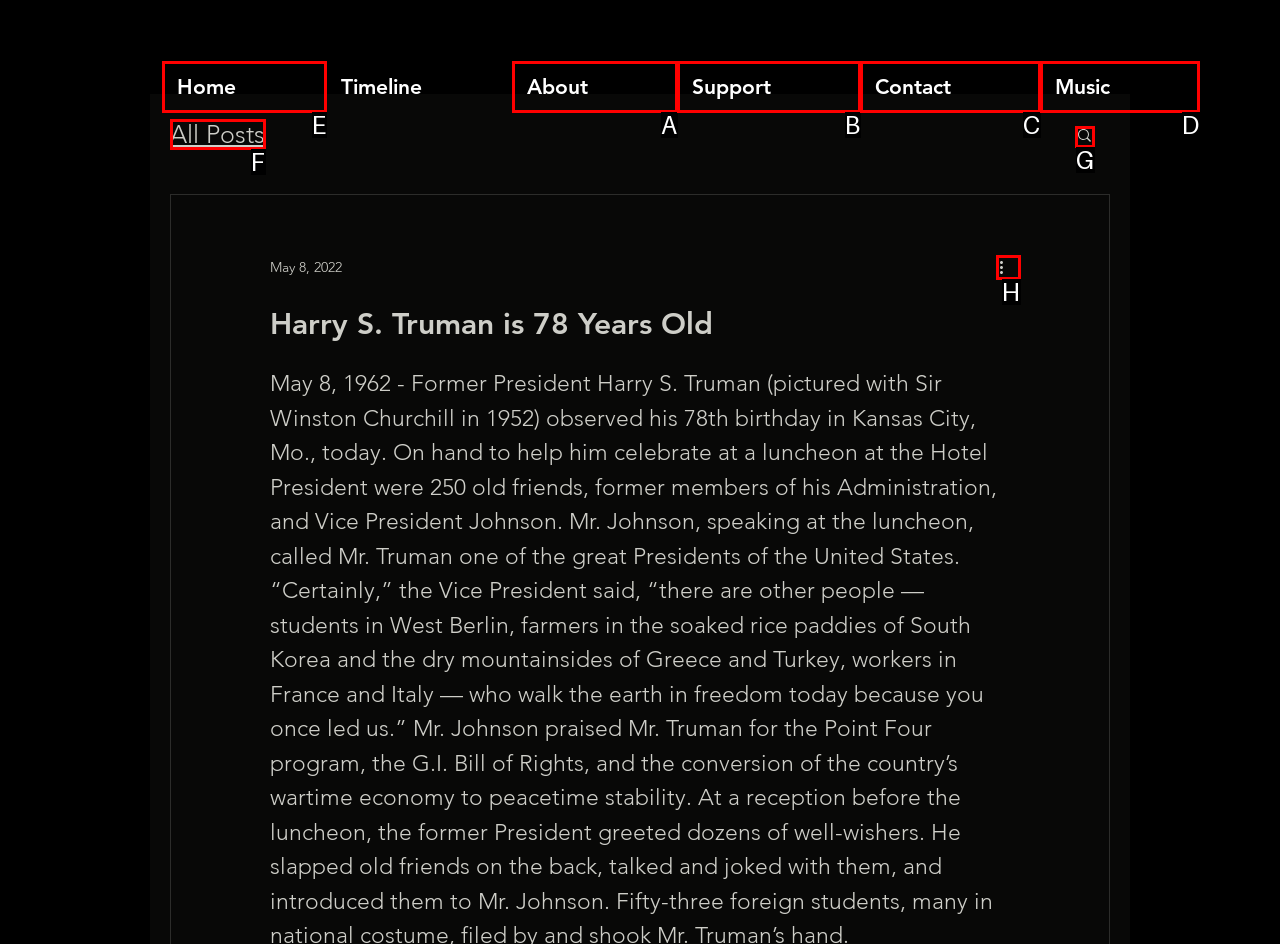Determine the correct UI element to click for this instruction: go to home. Respond with the letter of the chosen element.

E